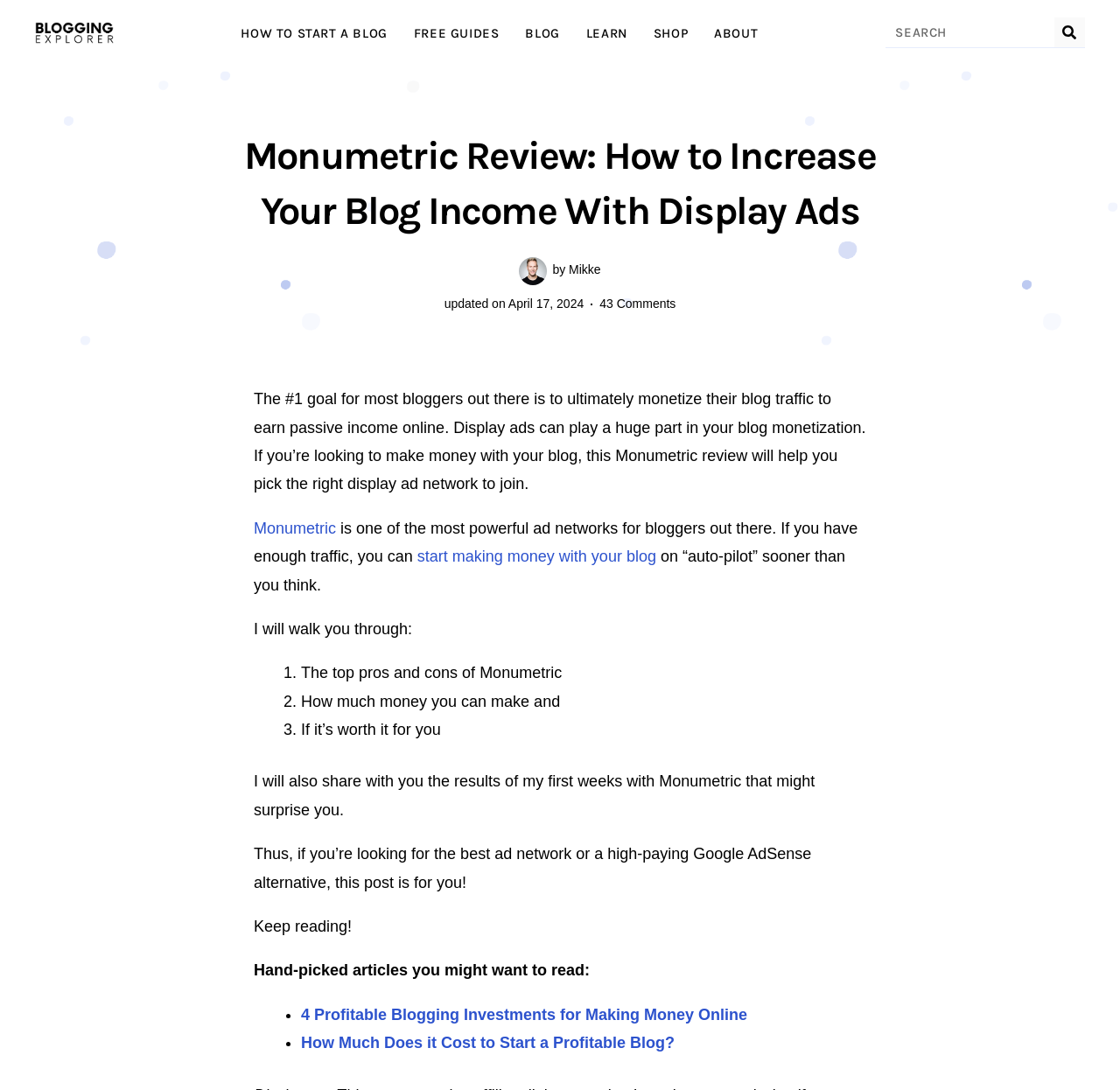Identify the bounding box of the UI element described as follows: "Schedule a Closing". Provide the coordinates as four float numbers in the range of 0 to 1 [left, top, right, bottom].

None